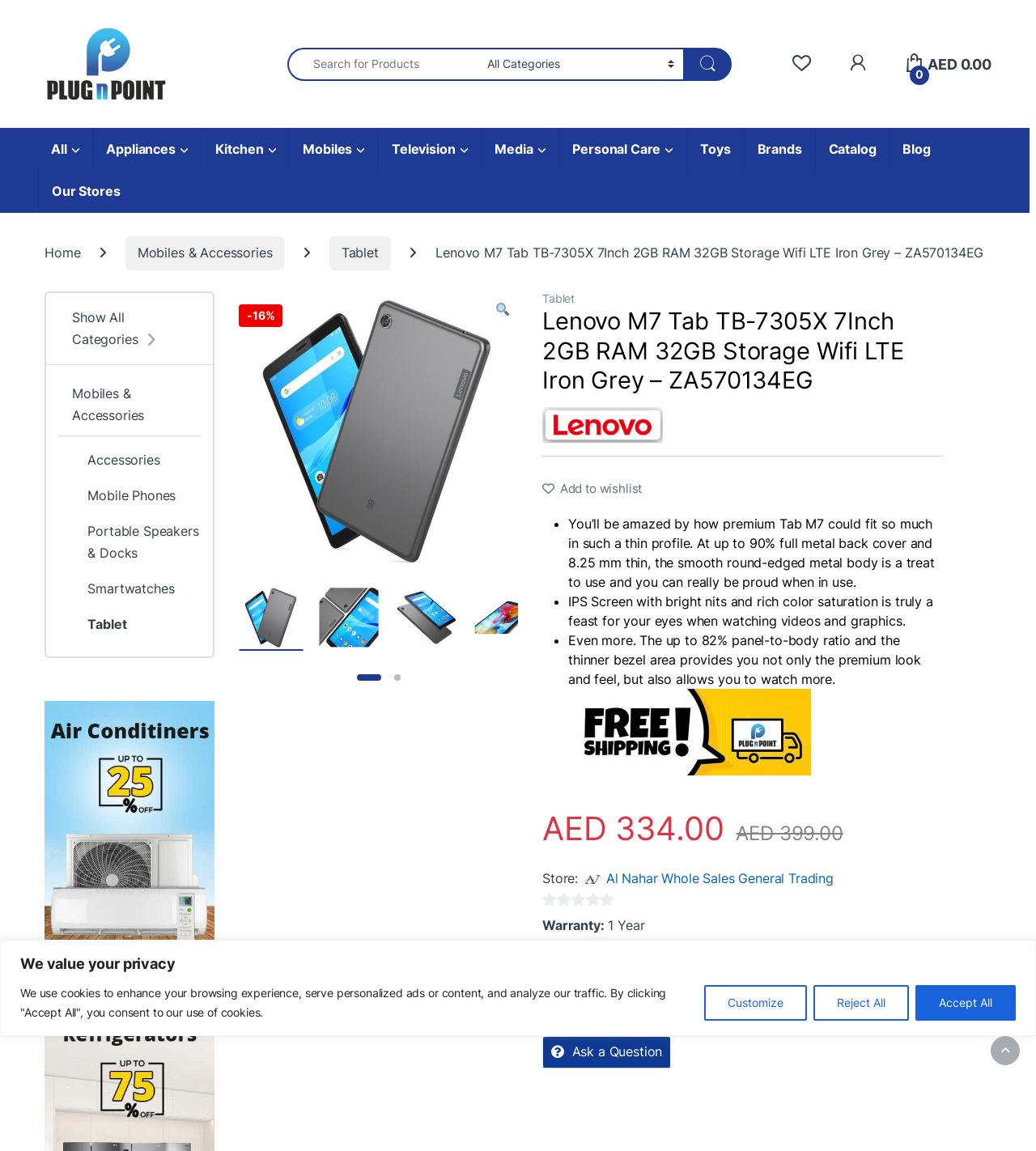Could you locate the bounding box coordinates for the section that should be clicked to accomplish this task: "Check price".

[0.523, 0.702, 0.699, 0.737]